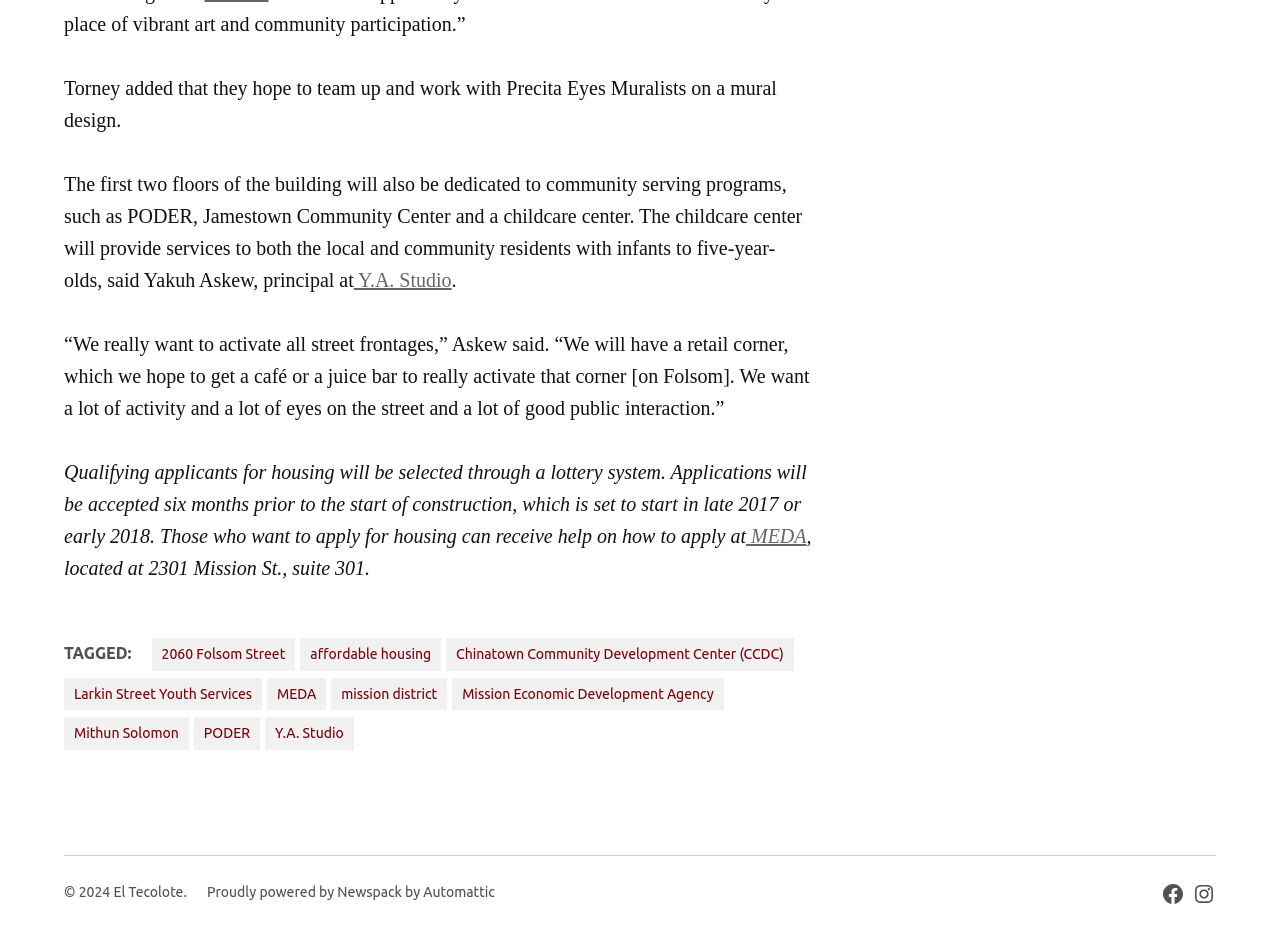Please answer the following query using a single word or phrase: 
What is the name of the studio mentioned in the article?

Y.A. Studio